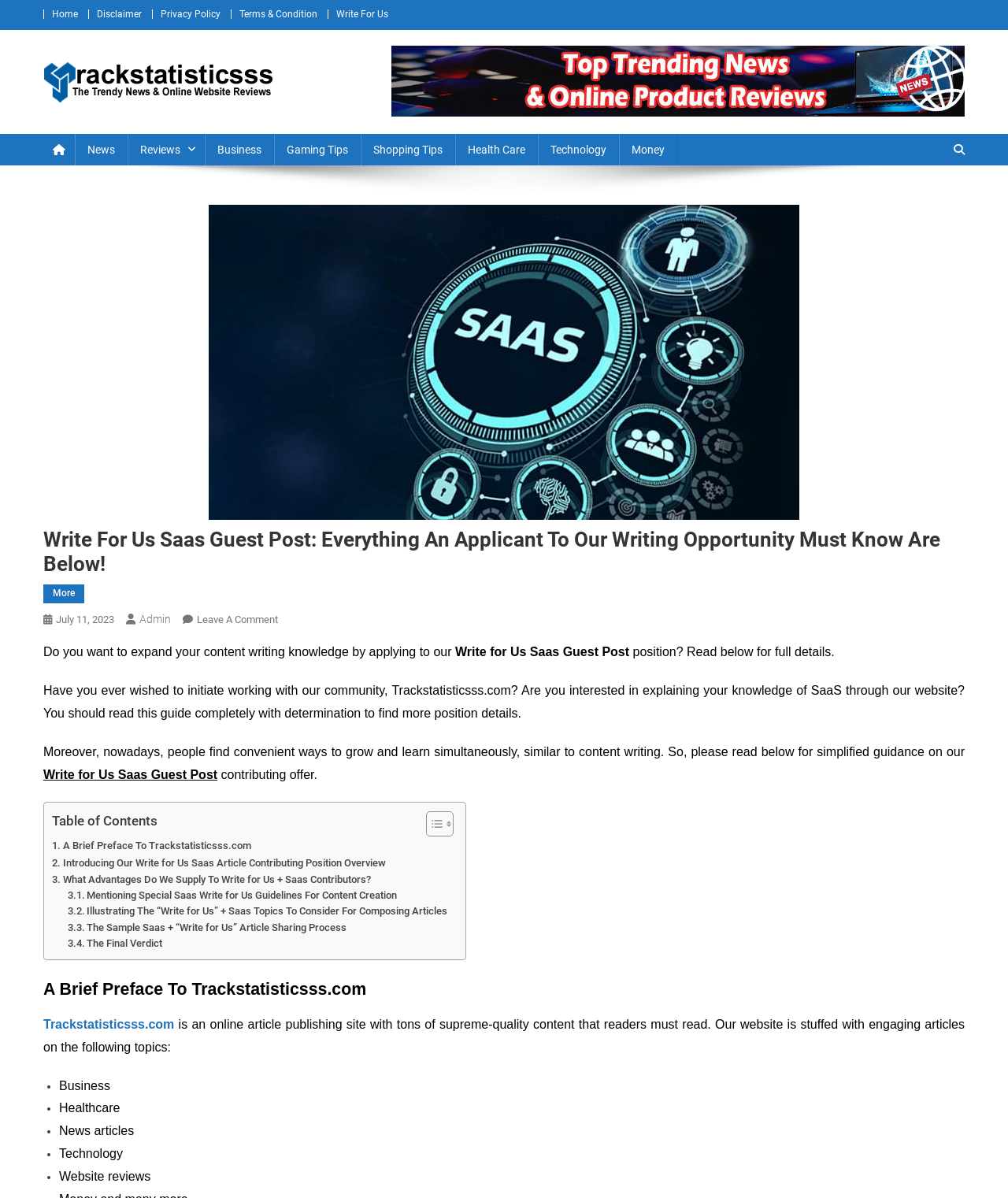Create a detailed narrative describing the layout and content of the webpage.

This webpage is about the "Write for Us Saas Guest Post" opportunity on Trackstatisticsss.com. At the top, there are five links to different sections of the website, including "Home", "Disclaimer", "Privacy Policy", "Terms & Condition", and "Write For Us". Next to these links, there is a logo of Trackstatisticsss, which is an image with a link to the website's homepage. Below the logo, there is a heading that reads "The Trendy News & Online Website Reviews".

On the left side of the page, there is a menu with various categories, including "News", "Reviews", "Business", "Gaming Tips", "Shopping Tips", "Health Care", "Technology", and "Money". Each category has a corresponding link.

The main content of the page is divided into sections, starting with an introduction to the "Write for Us Saas Guest Post" opportunity. The introduction is followed by a table of contents, which outlines the different sections of the page, including "A Brief Preface To Trackstatisticsss.com", "Introducing Our Write for Us Saas Article Contributing Position Overview", and others.

The page then provides more information about Trackstatisticsss.com, describing it as an online article publishing site with high-quality content on various topics, including business, healthcare, news articles, technology, and website reviews. The page also outlines the benefits of contributing to the website and provides guidelines for content creation.

Throughout the page, there are various links and images, including a logo of Trackstatisticsss, a table of contents, and a list of topics covered on the website. The page is well-organized and easy to navigate, with clear headings and concise text.